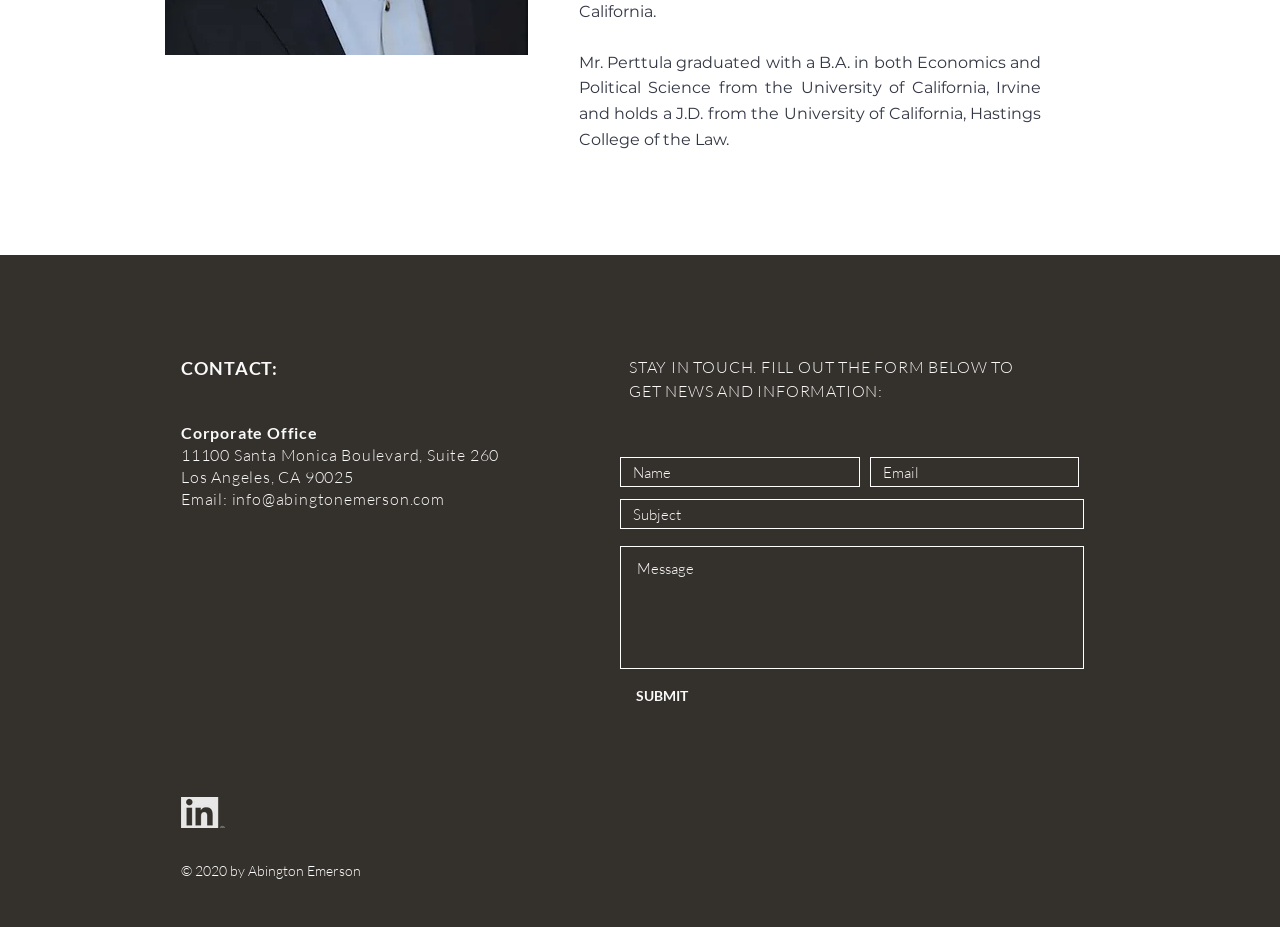Predict the bounding box of the UI element based on the description: "info@abingtonemerson.com". The coordinates should be four float numbers between 0 and 1, formatted as [left, top, right, bottom].

[0.181, 0.528, 0.348, 0.549]